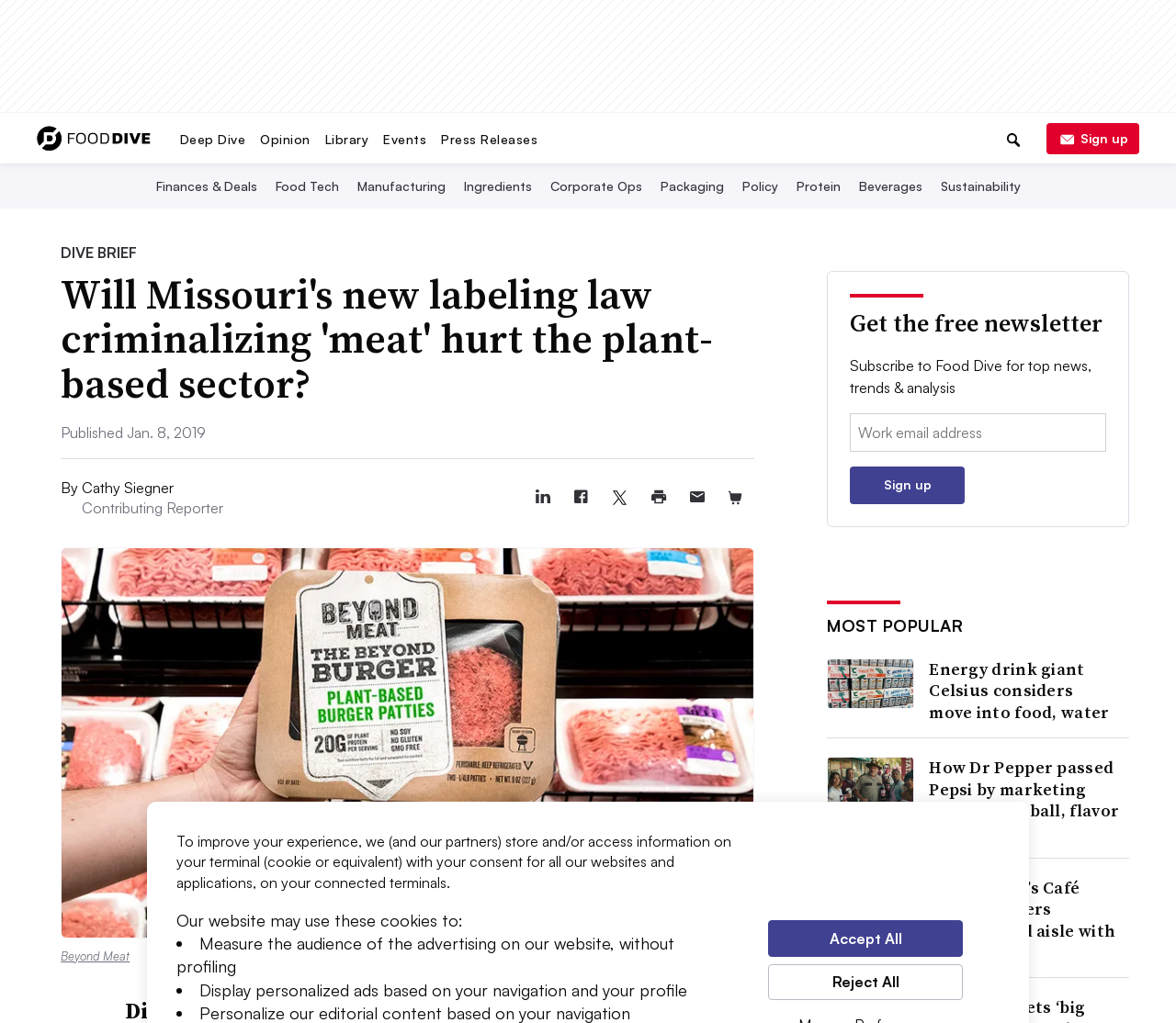Please predict the bounding box coordinates of the element's region where a click is necessary to complete the following instruction: "Share the article to LinkedIn". The coordinates should be represented by four float numbers between 0 and 1, i.e., [left, top, right, bottom].

[0.445, 0.468, 0.478, 0.505]